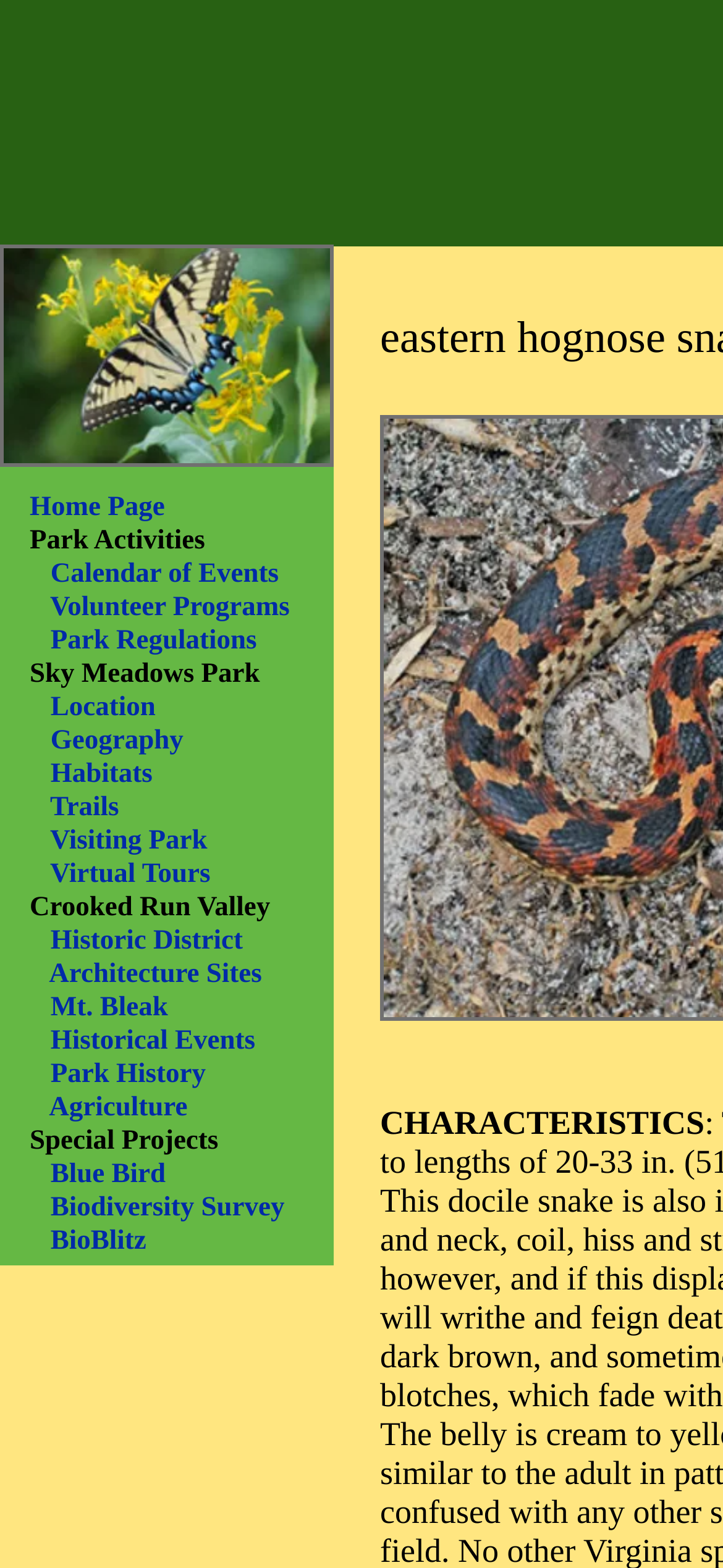Answer the question in a single word or phrase:
What type of activities can be done in the park?

Hiking, Visiting